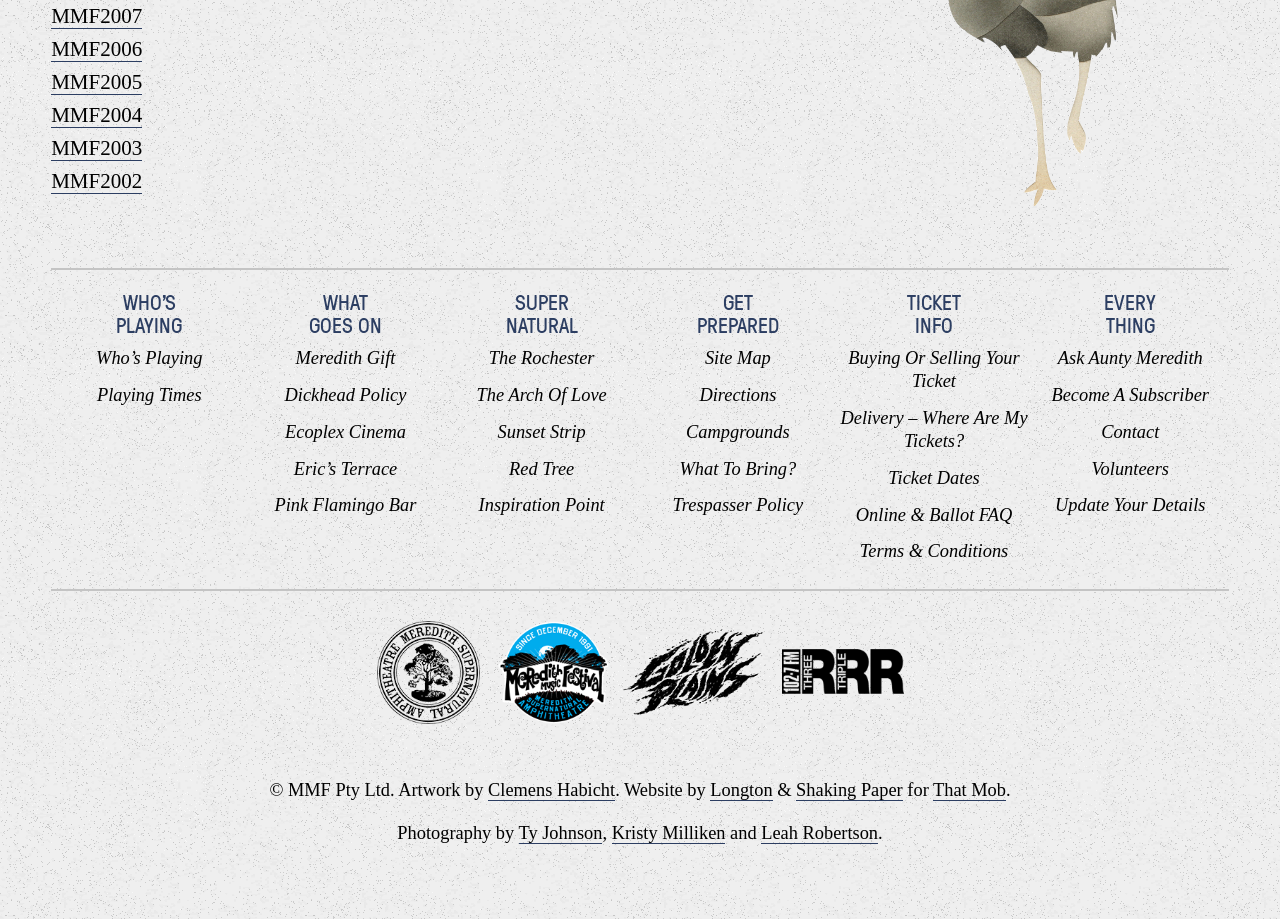What is the name of the policy related to trespassing?
Give a thorough and detailed response to the question.

The name of the policy related to trespassing can be found in the link 'Trespasser Policy' under the 'GET PREPARED' section of the webpage.